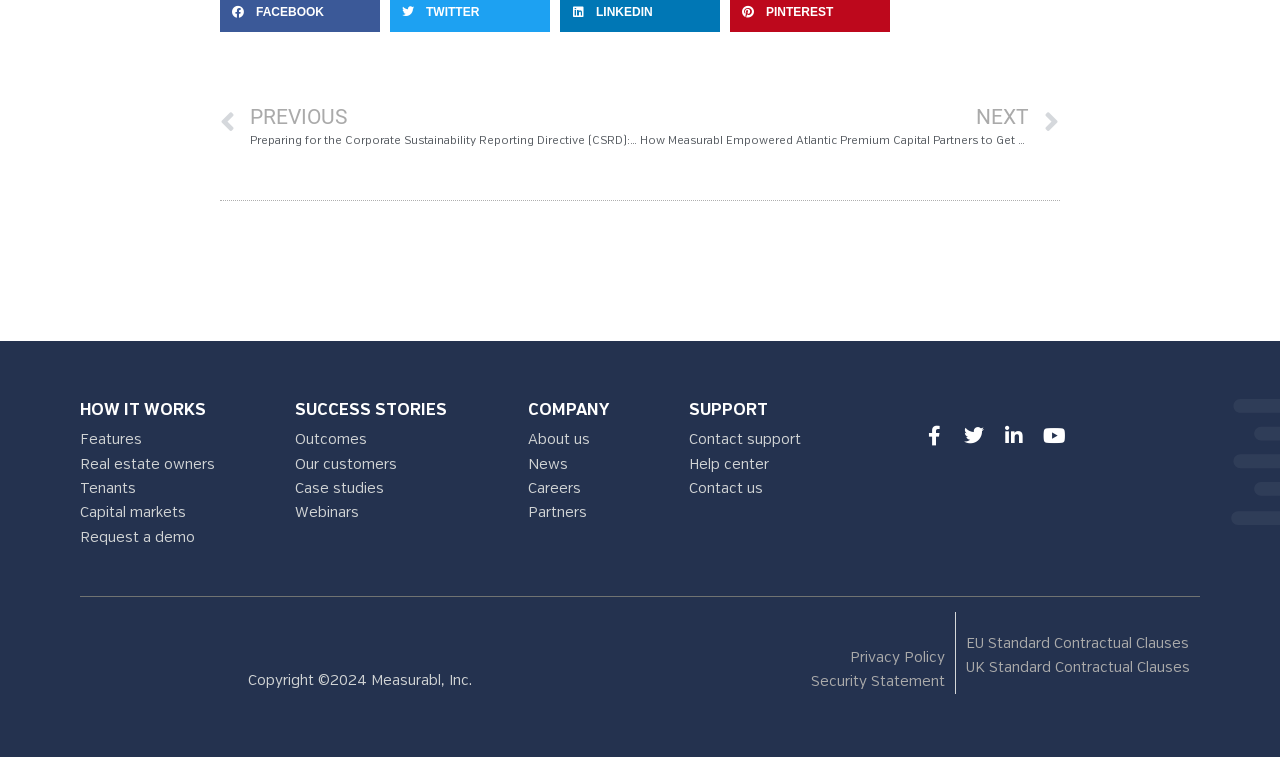Provide a one-word or brief phrase answer to the question:
What is the purpose of the 'Request a demo' link?

To request a demo